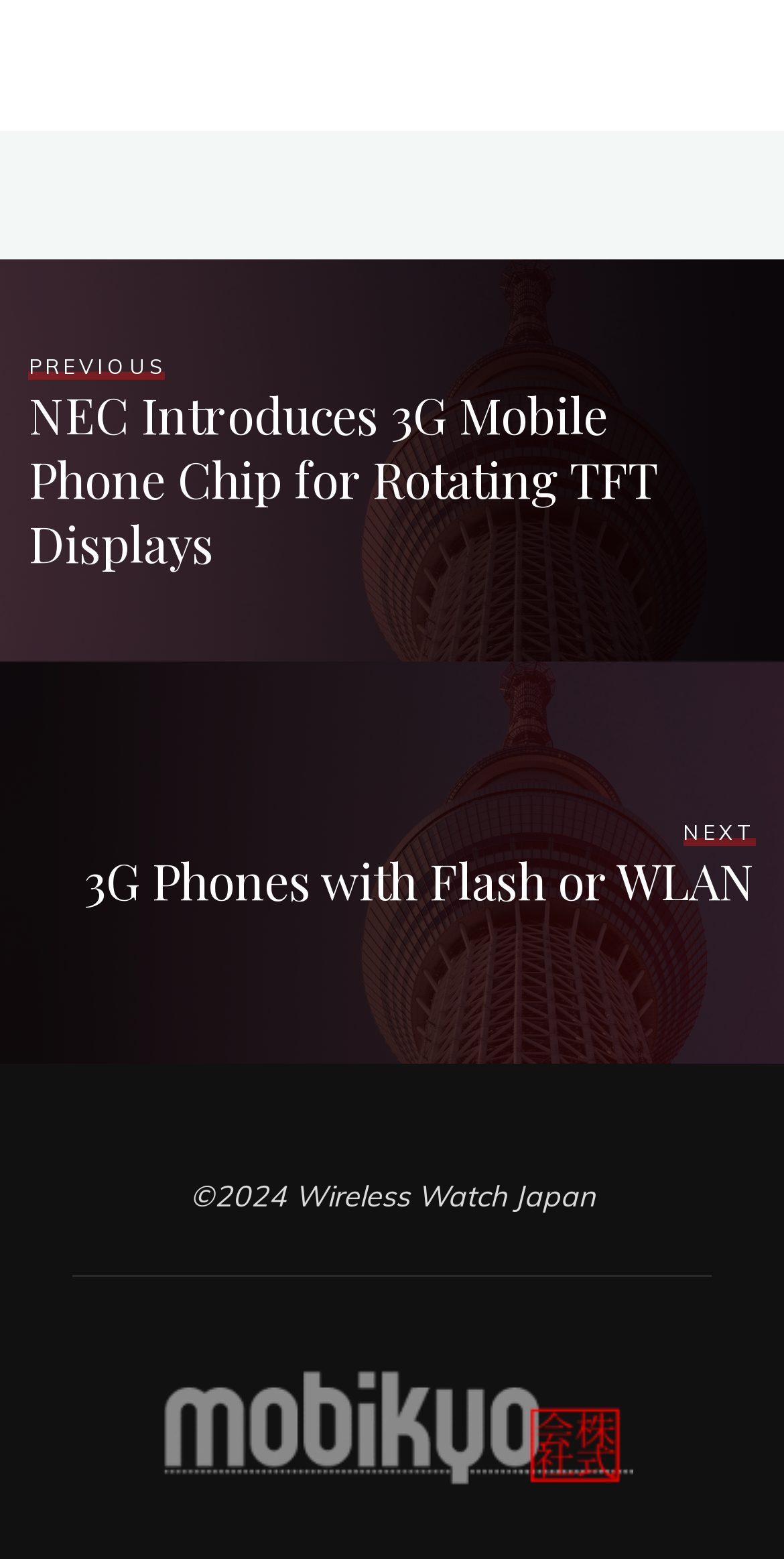What is the content of the StaticText element?
Refer to the screenshot and deliver a thorough answer to the question presented.

The StaticText element has the text content '2024 Wireless Watch Japan', which is likely a copyright notice.